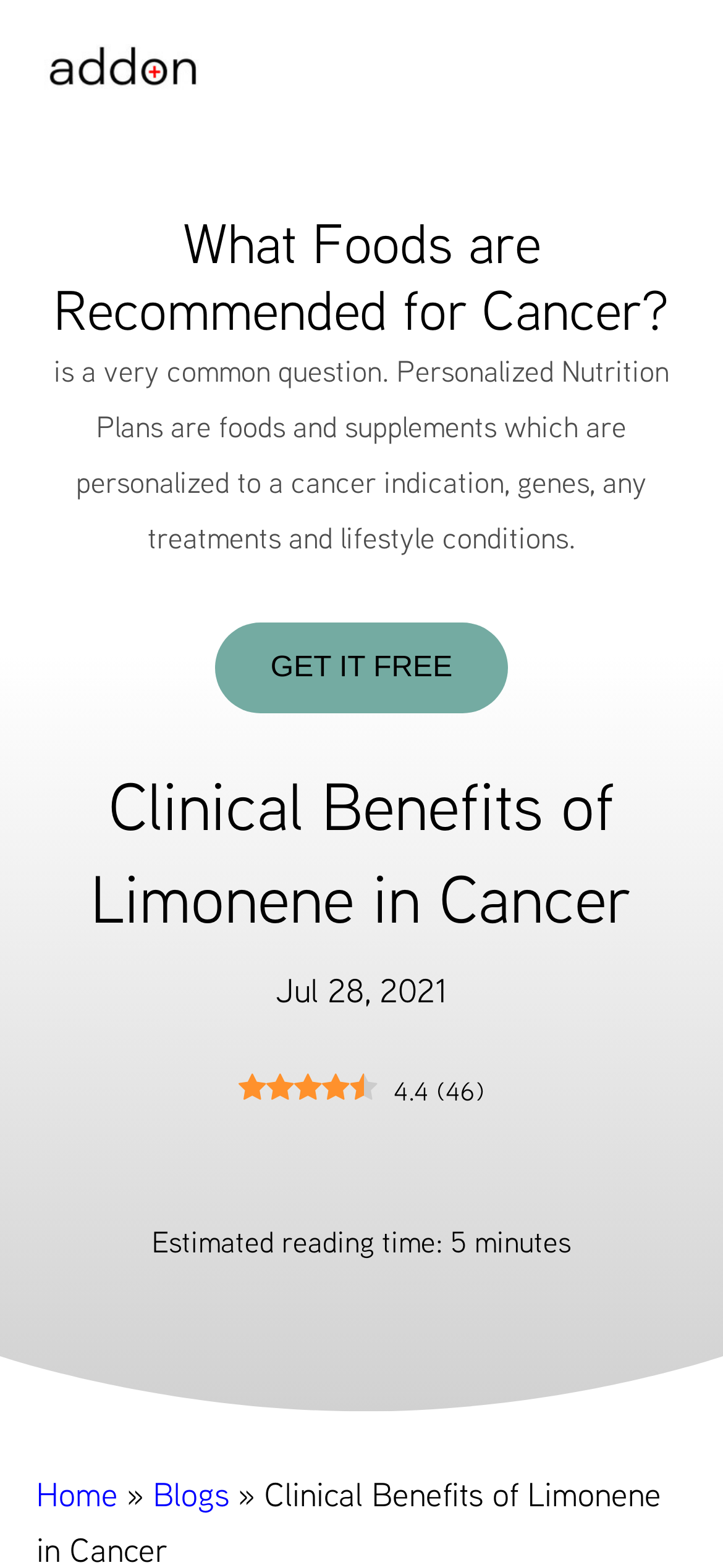Generate a comprehensive description of the contents of the webpage.

The webpage is about the clinical benefits of limonene in cancer, specifically discussing its potential anti-cancer benefits in breast, colorectal, and skin cancers. 

At the top left of the page, there is a link with an accompanying image, both labeled as "addonfinal2". Below this, there is a heading that asks "What Foods are Recommended for Cancer?" followed by a paragraph of text that explains the concept of personalized nutrition plans for cancer patients.

On the right side of the page, there is a prominent call-to-action link labeled "GET IT FREE". 

The main content of the page is headed by a title "Clinical Benefits of Limonene in Cancer", which is positioned roughly in the middle of the page. Below this title, there is a publication date "Jul 28, 2021", followed by a rating system consisting of a score "4.4" and the number of reviews "46".

Further down the page, there is a note indicating that the estimated reading time for the article is 5 minutes. 

At the bottom of the page, there is a navigation menu with links to "Home" and "Blogs", separated by a right-pointing arrow symbol.